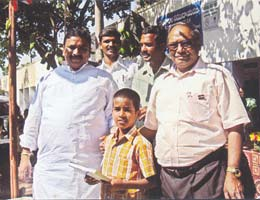Reply to the question with a single word or phrase:
How many adults are flanking the boy?

Three